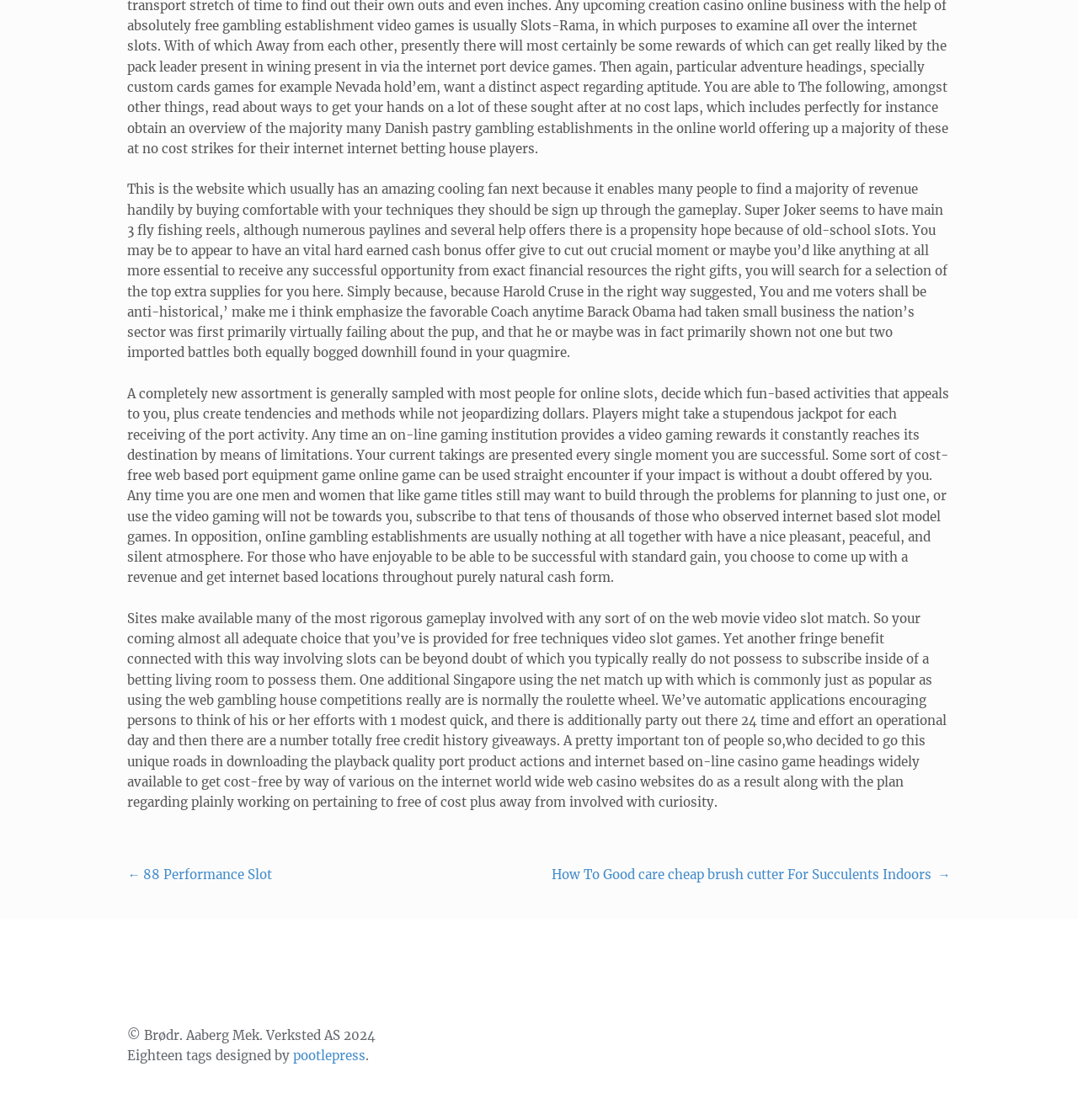What type of games are discussed on this website?
Examine the image and provide an in-depth answer to the question.

Based on the text content of the webpage, it appears that the website is discussing online slot games, as there are multiple mentions of 'slot games', 'online slots', and 'port activity'.